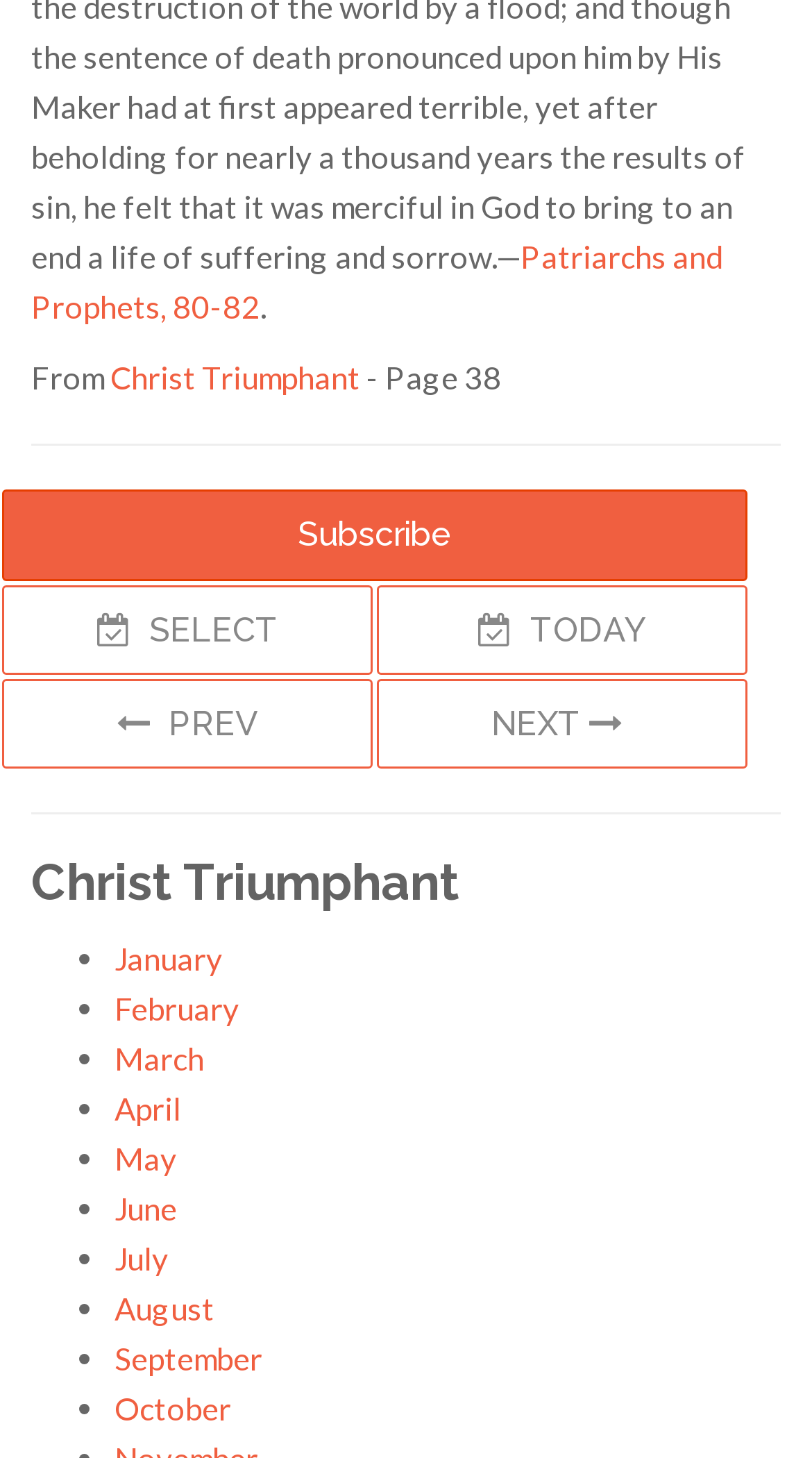Determine the coordinates of the bounding box for the clickable area needed to execute this instruction: "subscribe".

[0.003, 0.336, 0.921, 0.398]